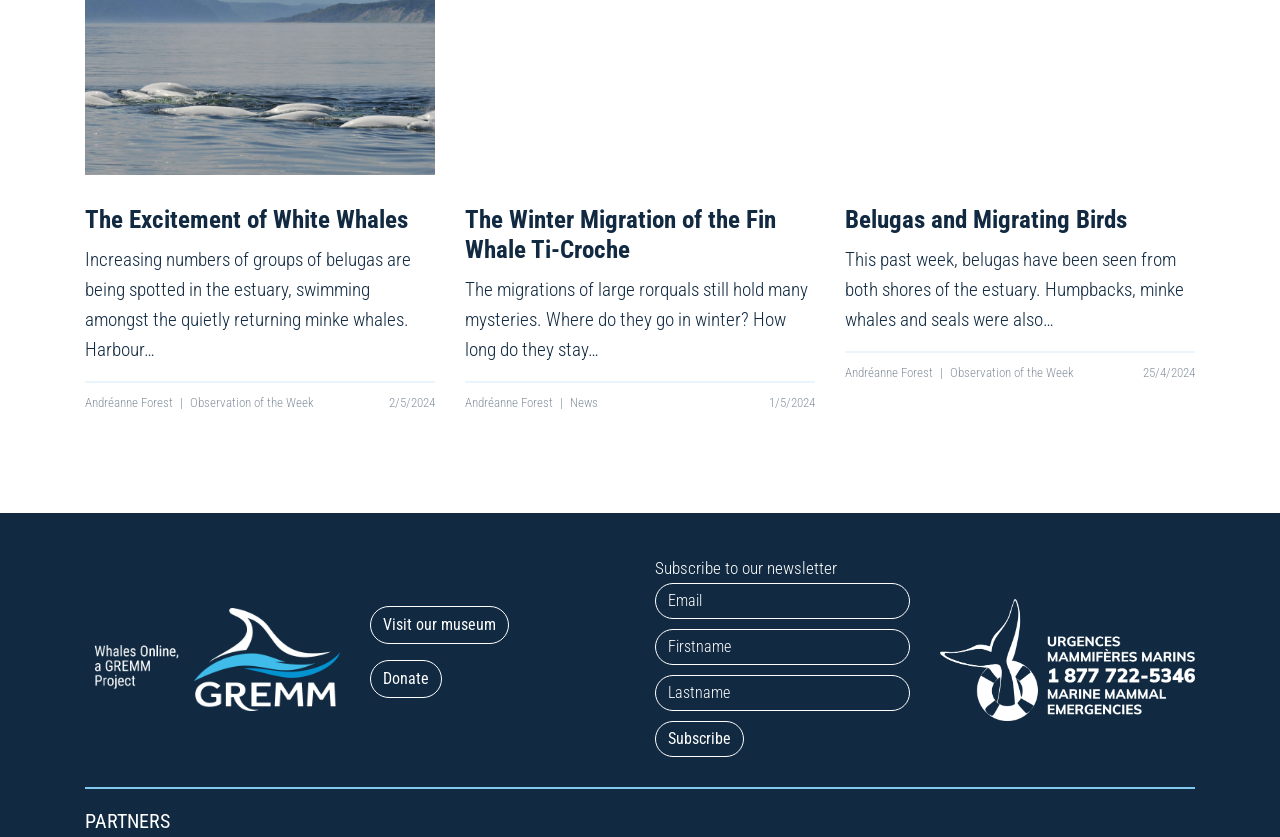Observe the image and answer the following question in detail: What is the name of the museum?

I looked at the logo and the link below it, which says 'Visit our museum'. The logo has the text 'Baleines en direct', so I inferred that this is the name of the museum.